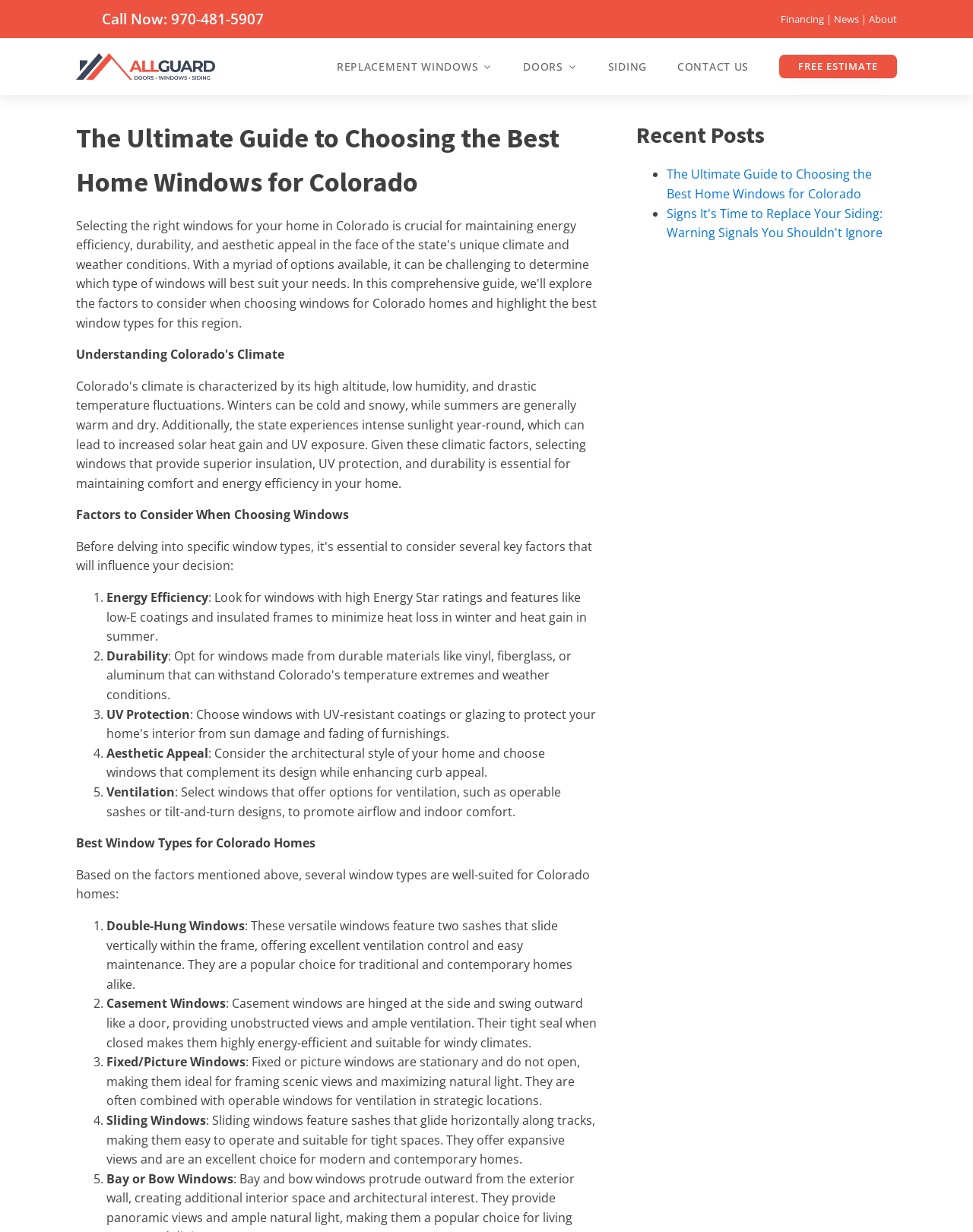Please provide the bounding box coordinates in the format (top-left x, top-left y, bottom-right x, bottom-right y). Remember, all values are floating point numbers between 0 and 1. What is the bounding box coordinate of the region described as: Replacement Windows

[0.33, 0.044, 0.522, 0.064]